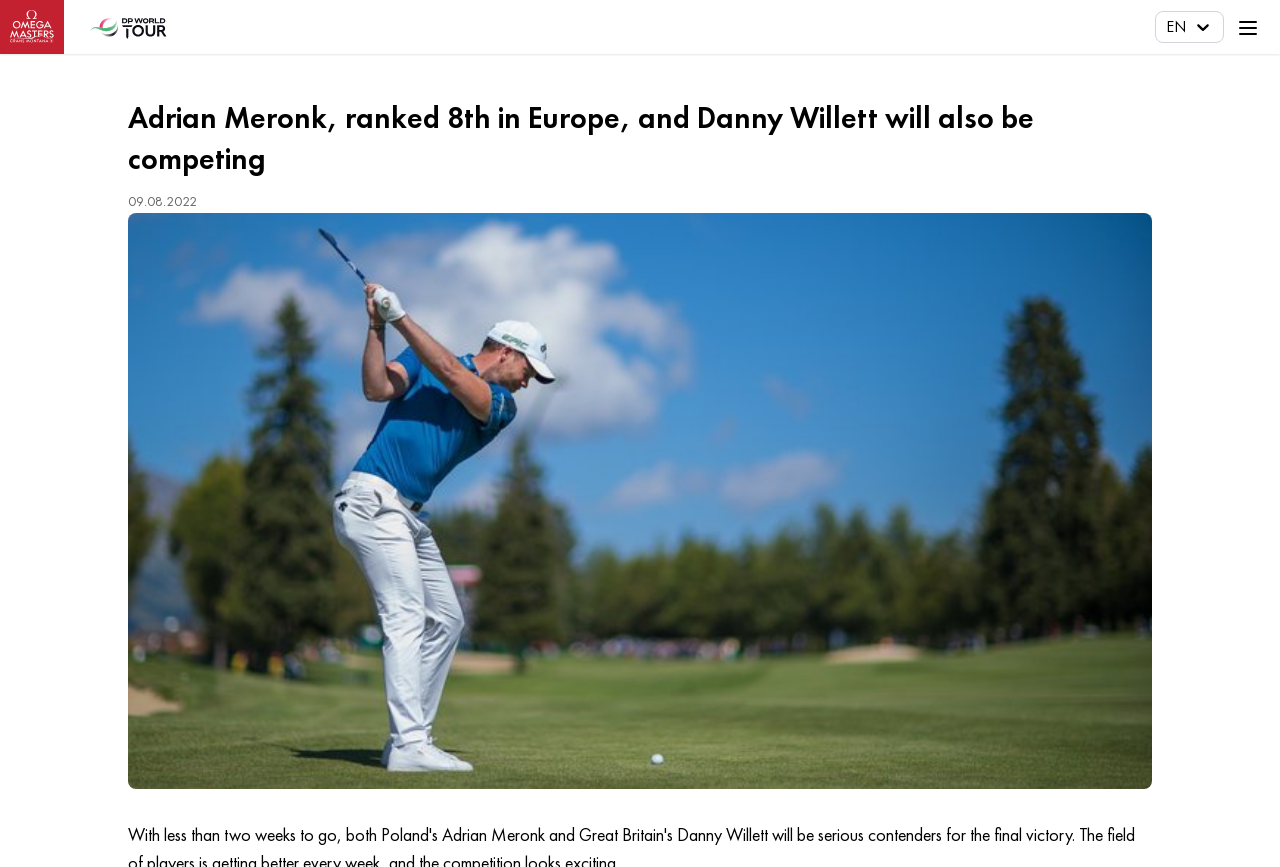Find the main header of the webpage and produce its text content.

Adrian Meronk, ranked 8th in Europe, and Danny Willett will also be competing